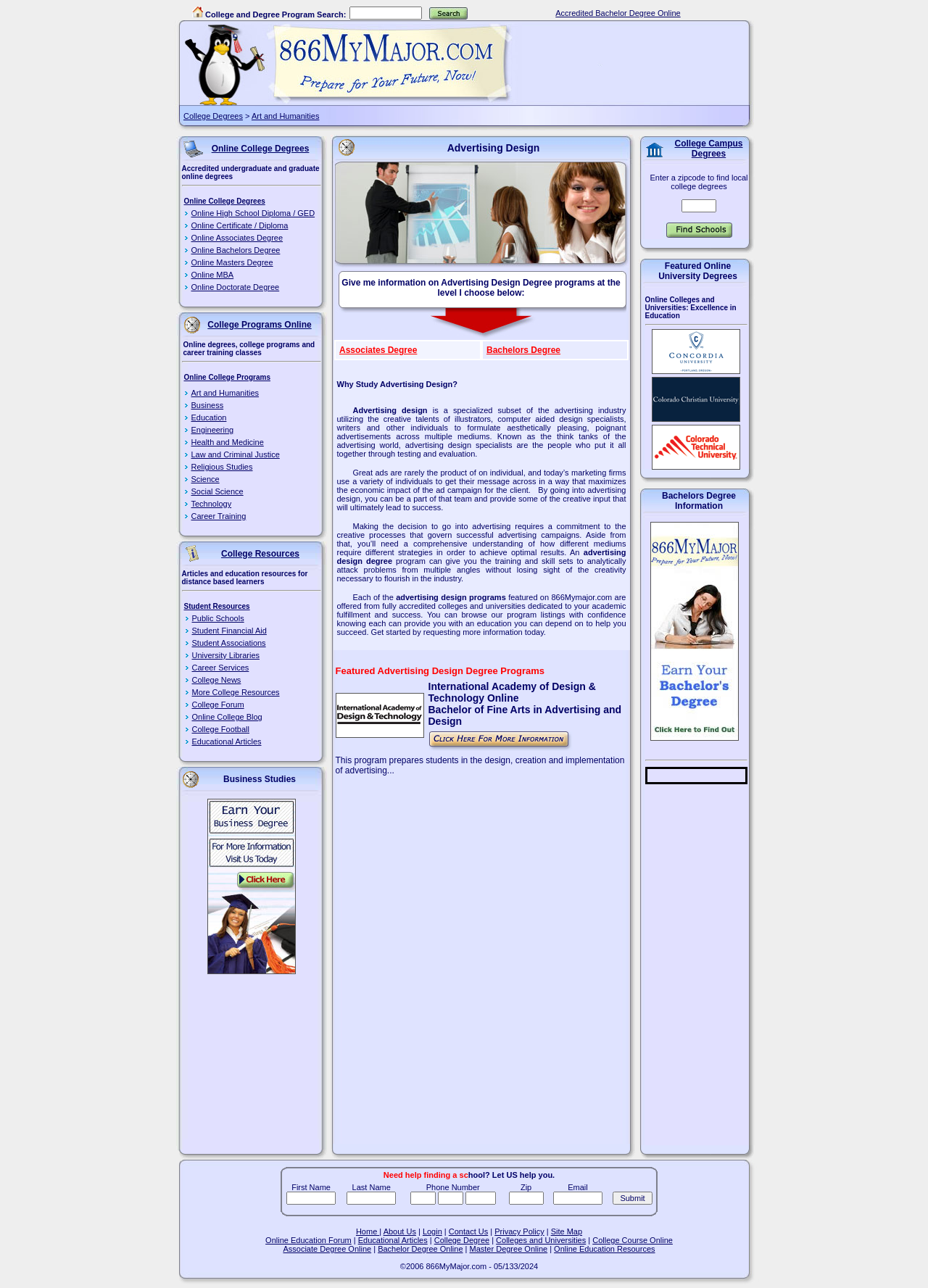What is the purpose of the 'Search for Colleges' button?
Look at the image and respond with a single word or a short phrase.

To search for colleges